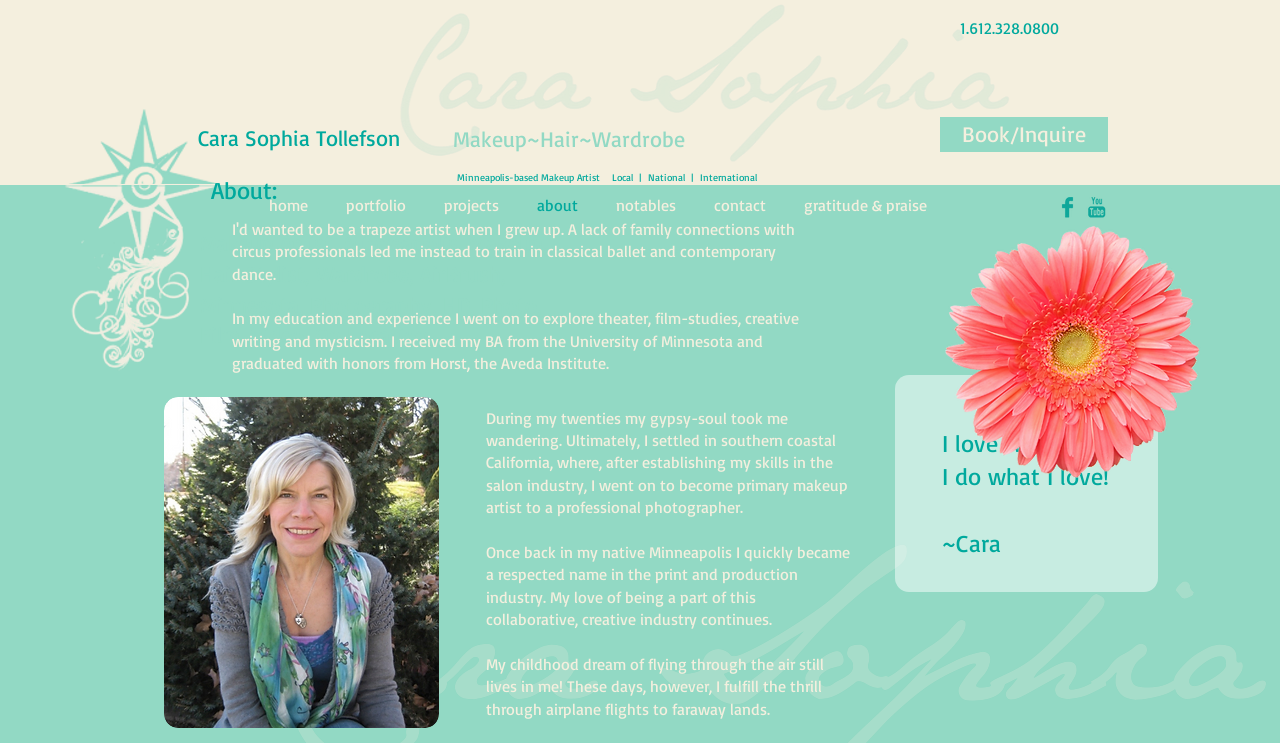Using the format (top-left x, top-left y, bottom-right x, bottom-right y), and given the element description, identify the bounding box coordinates within the screenshot: gratitude & praise

[0.613, 0.261, 0.739, 0.292]